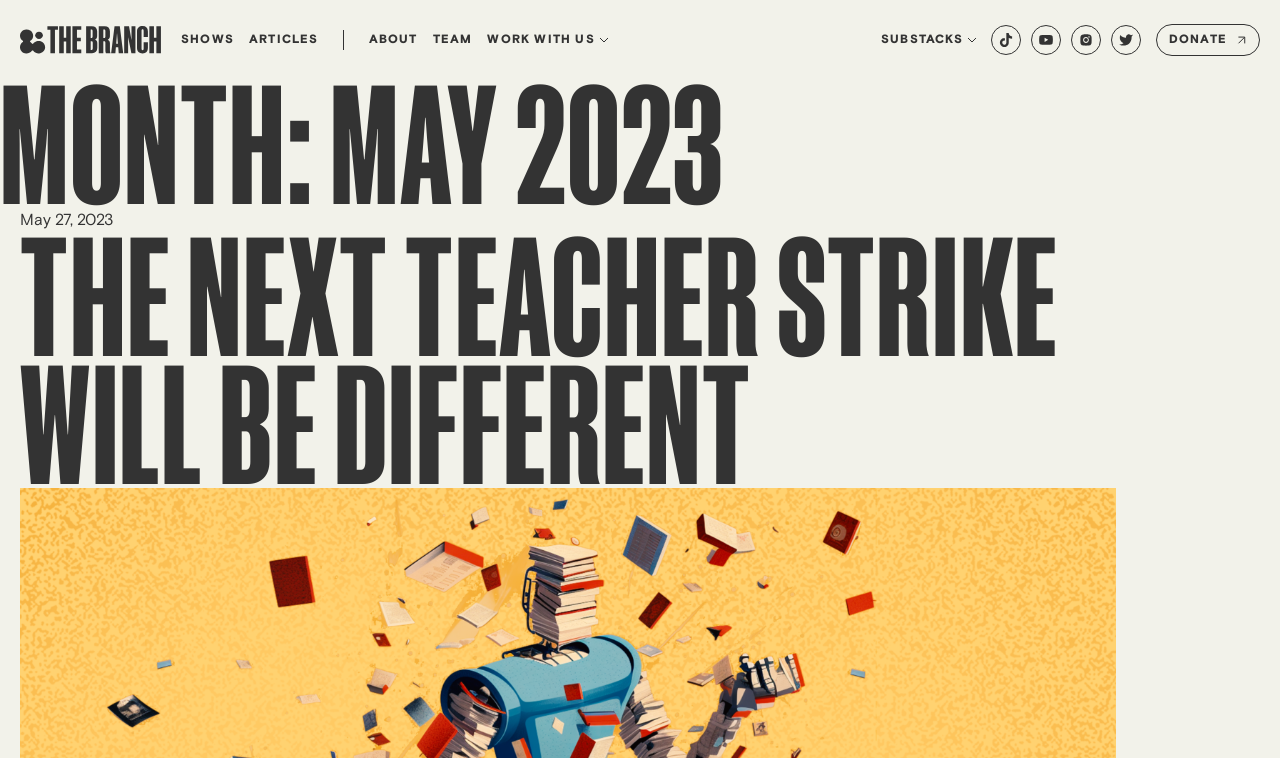Locate the bounding box coordinates of the element that needs to be clicked to carry out the instruction: "Search for a specific tag". The coordinates should be given as four float numbers ranging from 0 to 1, i.e., [left, top, right, bottom].

None